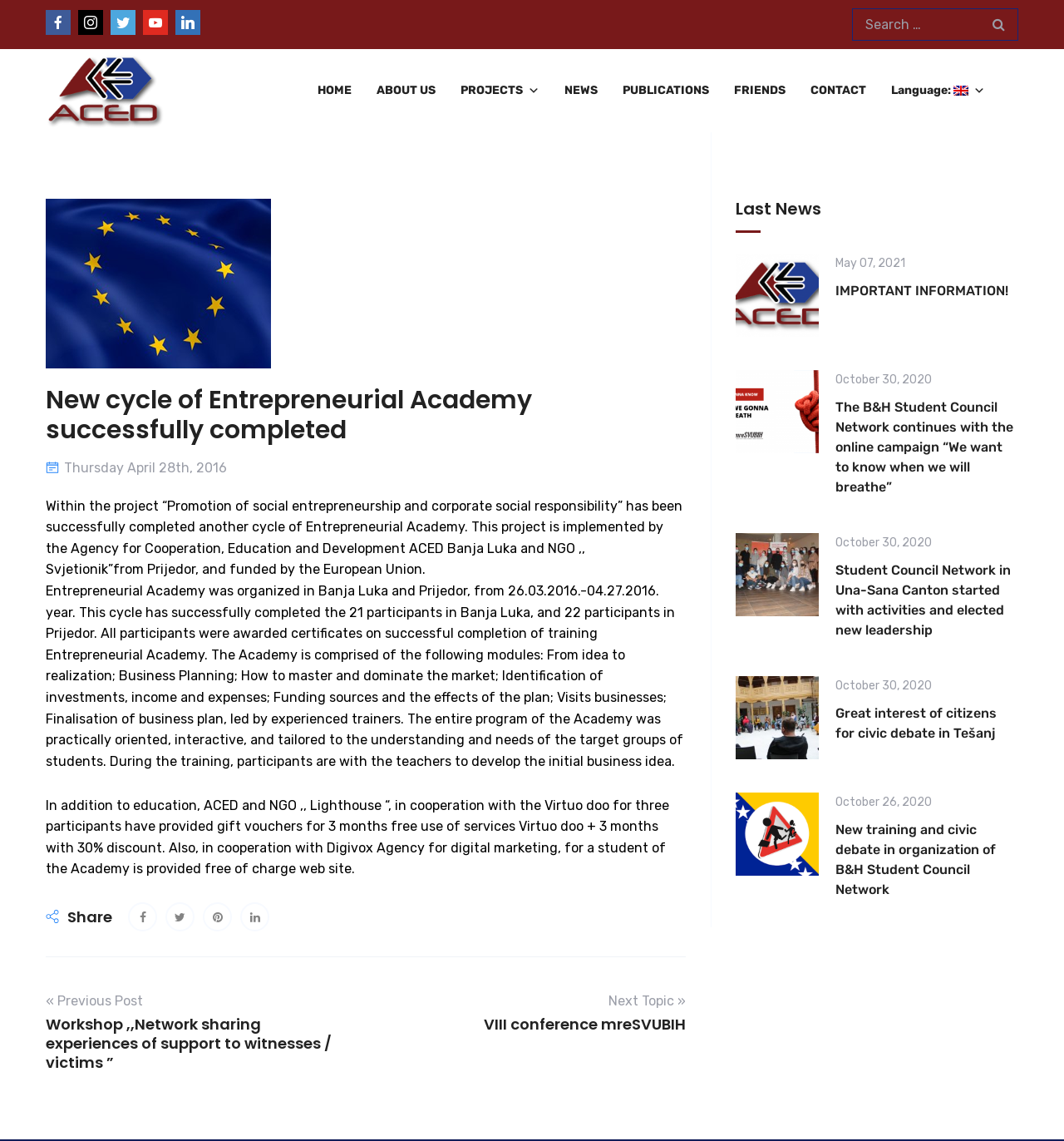Identify the bounding box for the described UI element: "ABOUT US".

[0.346, 0.065, 0.417, 0.094]